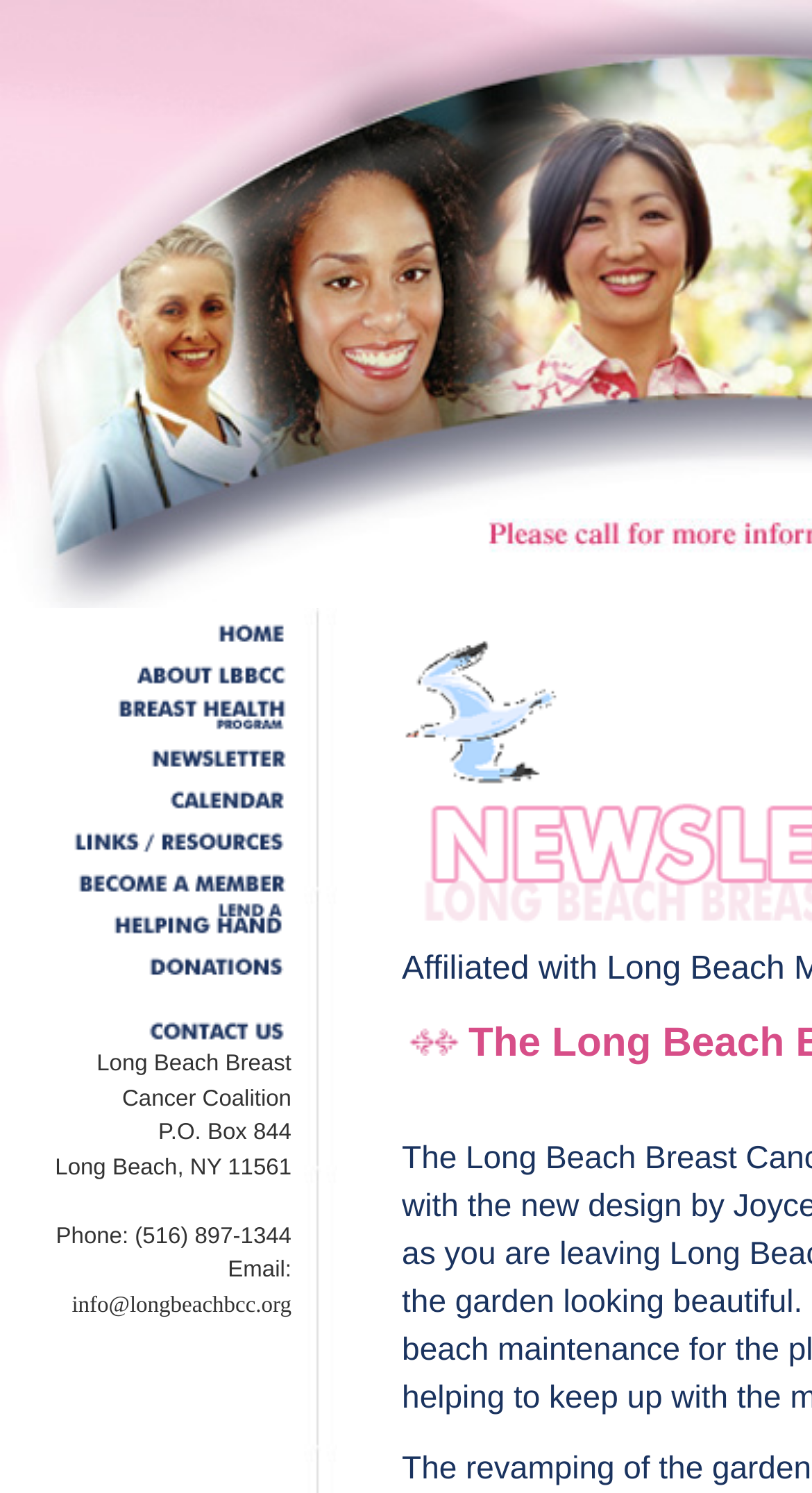Determine the bounding box coordinates of the clickable region to execute the instruction: "Click the first social media link". The coordinates should be four float numbers between 0 and 1, denoted as [left, top, right, bottom].

[0.0, 0.423, 0.359, 0.439]